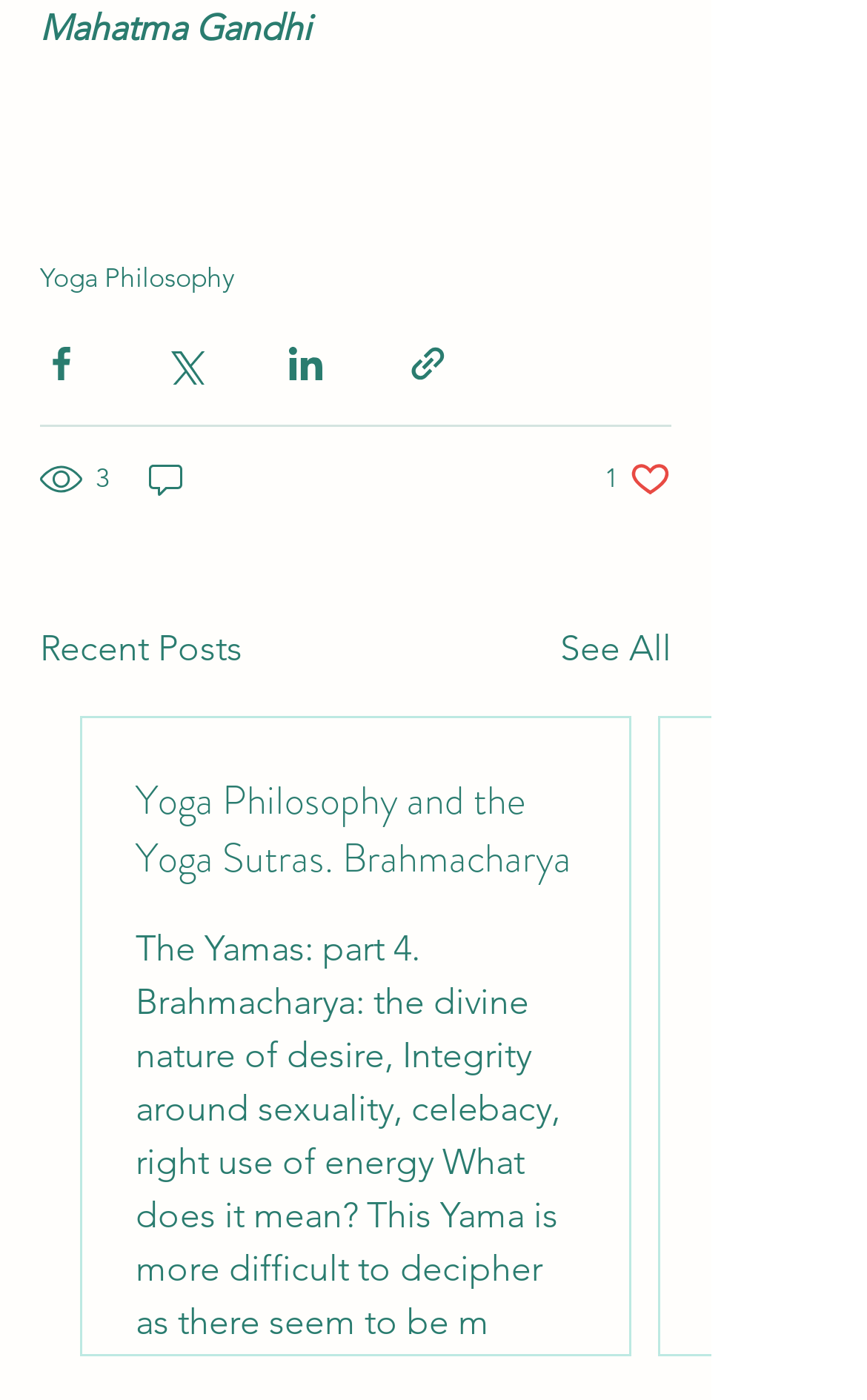Show me the bounding box coordinates of the clickable region to achieve the task as per the instruction: "Read FAQs".

None